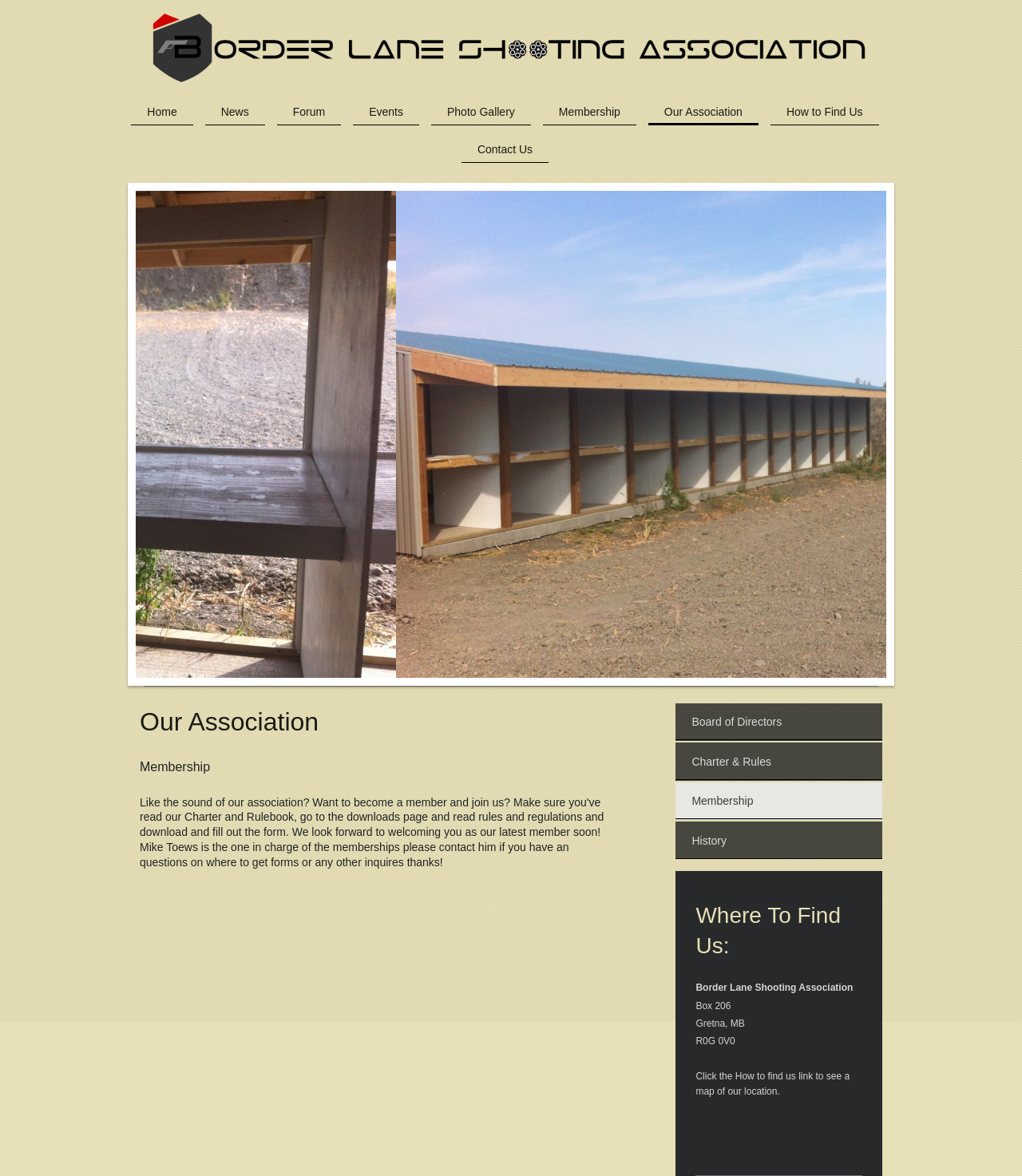What is the topic of the 'Our Association' section?
Offer a detailed and exhaustive answer to the question.

I found the answer by examining the heading element with the text 'Our Association' at coordinates [0.137, 0.599, 0.595, 0.629]. The name of the heading suggests that the section is about providing information about the association.